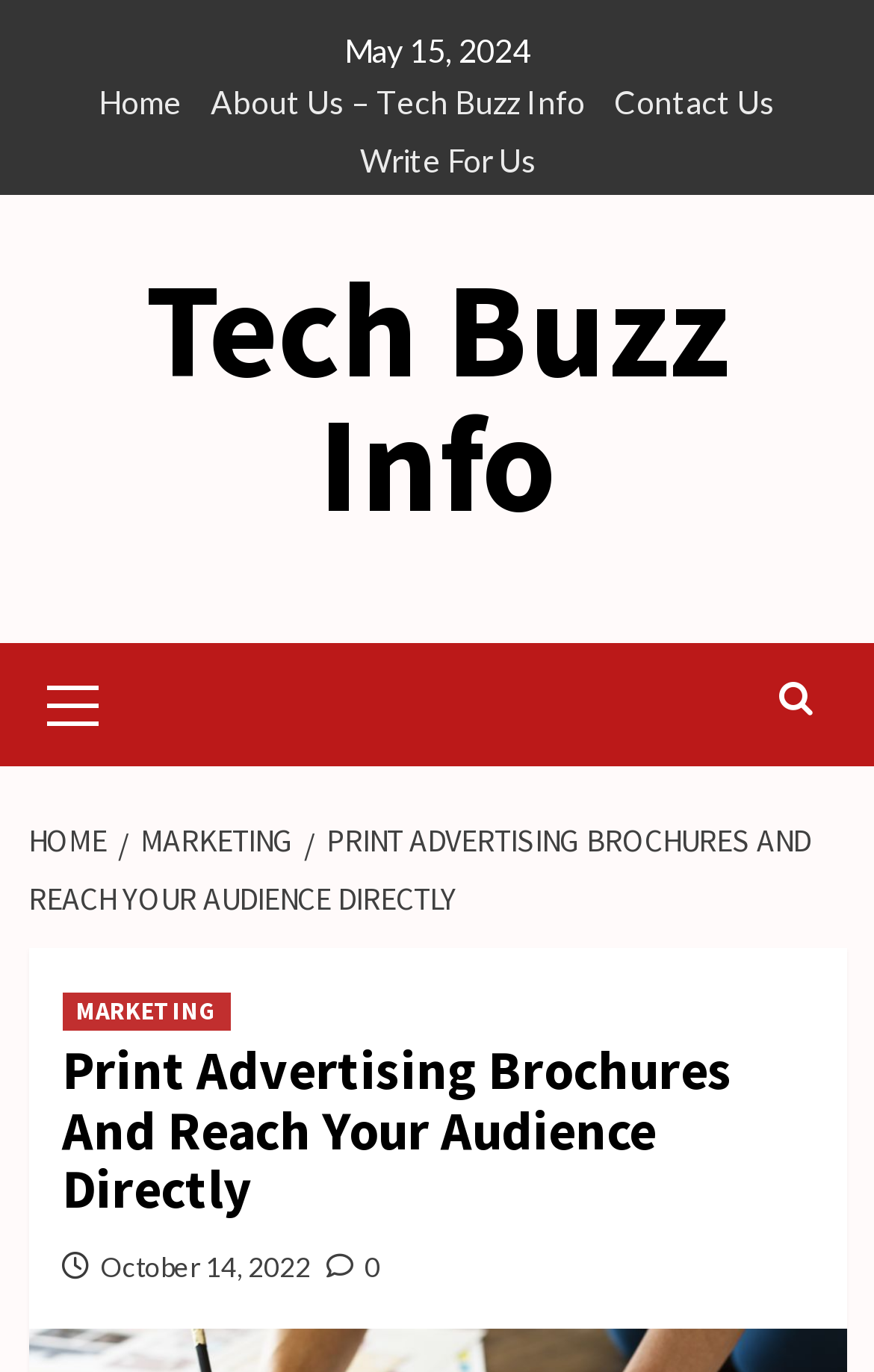Locate the bounding box coordinates of the element to click to perform the following action: 'contact the team'. The coordinates should be given as four float values between 0 and 1, in the form of [left, top, right, bottom].

[0.677, 0.059, 0.887, 0.1]